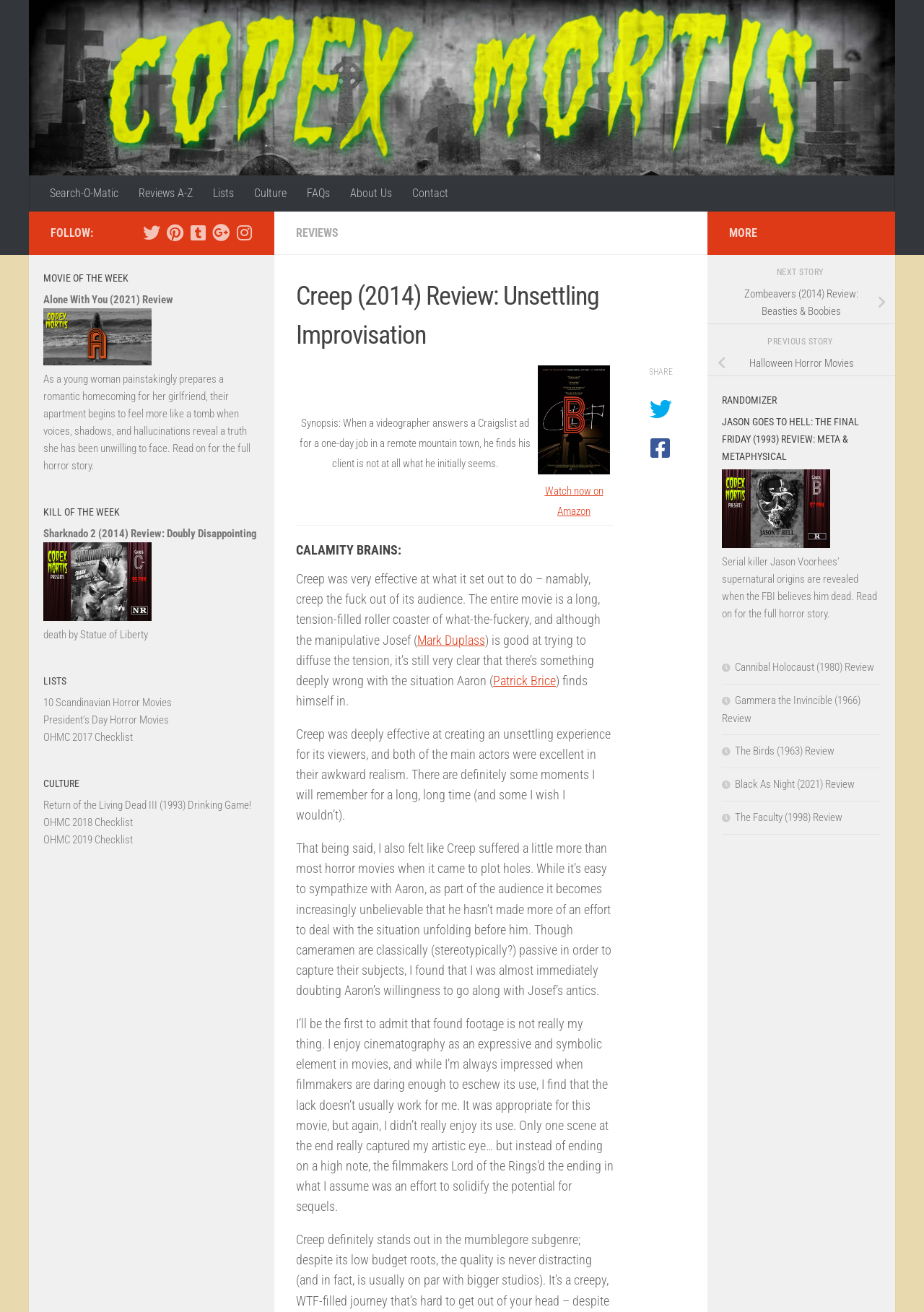Explain in detail what is displayed on the webpage.

This webpage is a review of the 2014 horror movie "Creep" and appears to be part of a larger horror movie review website. At the top of the page, there is a navigation menu with links to various sections of the website, including "Reviews A-Z", "Lists", "Culture", and "FAQs". Below the navigation menu, there is a large heading that reads "Creep (2014) Review: Unsettling Improvisation".

The main content of the page is a review of the movie "Creep", which is divided into several sections. The first section provides a brief synopsis of the movie, followed by a table with a poster image and a link to watch the movie on Amazon. The review itself is a lengthy piece of text that discusses the movie's effectiveness in creating an unsettling experience, the performances of the main actors, and some criticisms of the plot.

To the right of the review, there are several social media links and a "SHARE" button. Below the review, there are links to other horror movie reviews, including "Alone With You (2021) Review", "Sharknado 2 (2014) Review: Doubly Disappointing", and "Jason Goes to Hell: The Final Friday (1993) Review: Meta & Metaphysical". There are also links to lists of horror movies, such as "10 Scandinavian Horror Movies" and "President's Day Horror Movies".

At the bottom of the page, there are more links to other horror movie reviews, as well as a "RANDOMIZER" section that appears to link to random horror movie reviews. There is also a "NEXT STORY" and "PREVIOUS STORY" button, suggesting that the page is part of a larger collection of horror movie reviews.